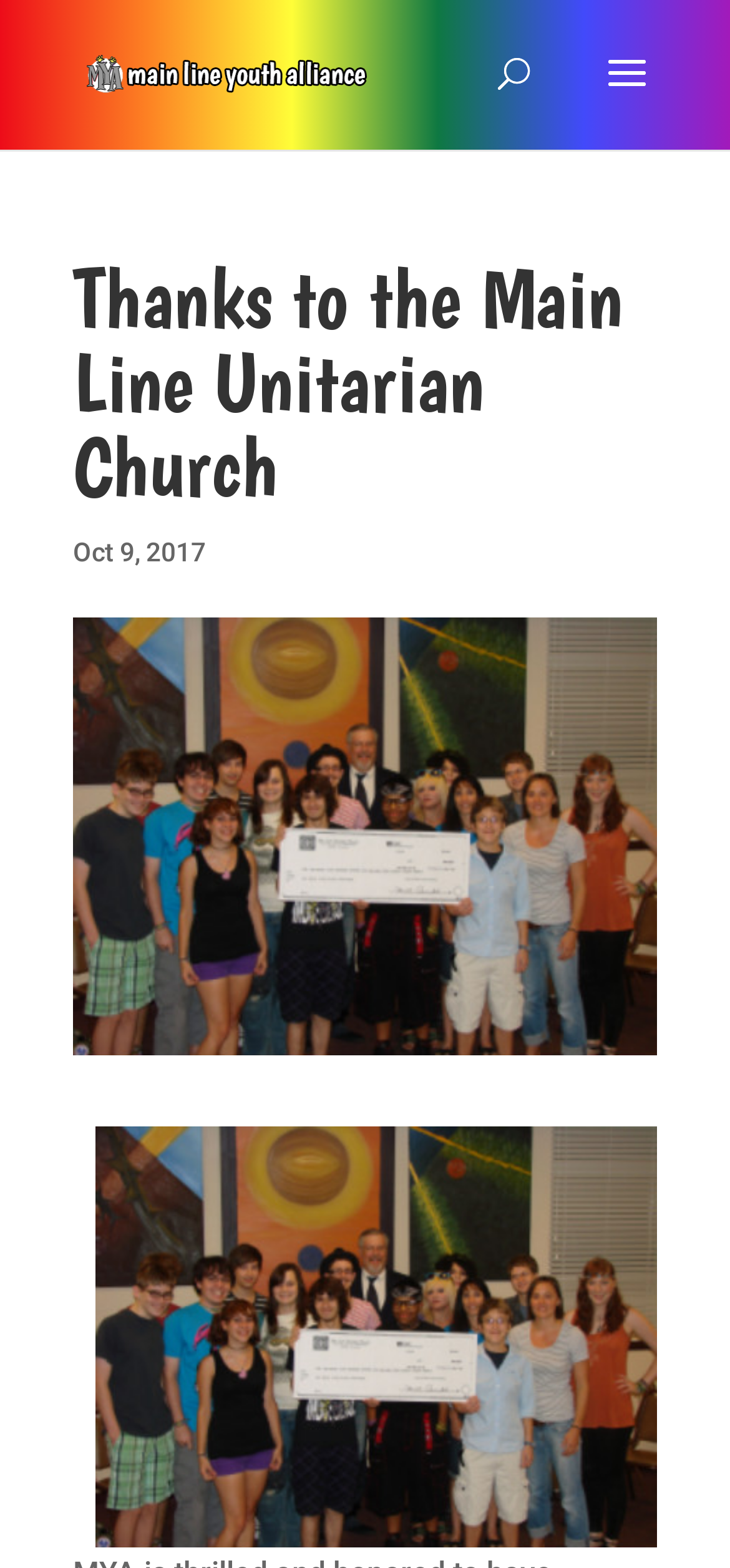How many images are on the webpage?
Refer to the image and provide a thorough answer to the question.

I counted the number of image elements on the webpage, including the logo of Main Line Youth Alliance, the checkmark images, and found a total of 4 images.